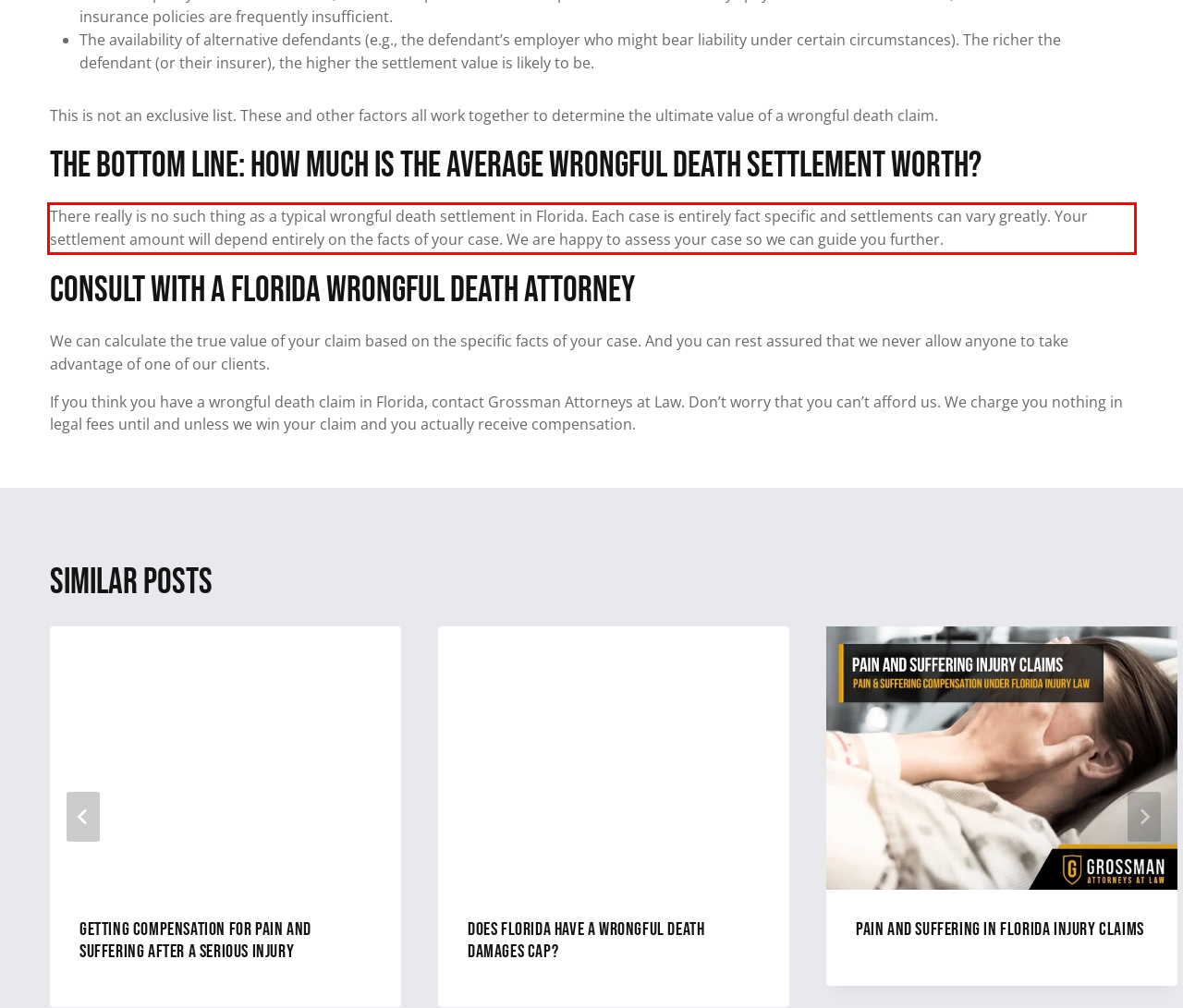Examine the webpage screenshot and use OCR to obtain the text inside the red bounding box.

There really is no such thing as a typical wrongful death settlement in Florida. Each case is entirely fact specific and settlements can vary greatly. Your settlement amount will depend entirely on the facts of your case. We are happy to assess your case so we can guide you further.